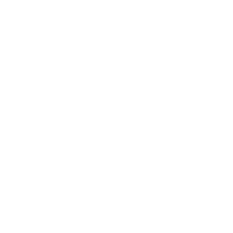Respond to the question with just a single word or phrase: 
What is the discount percentage on the sweater?

29%